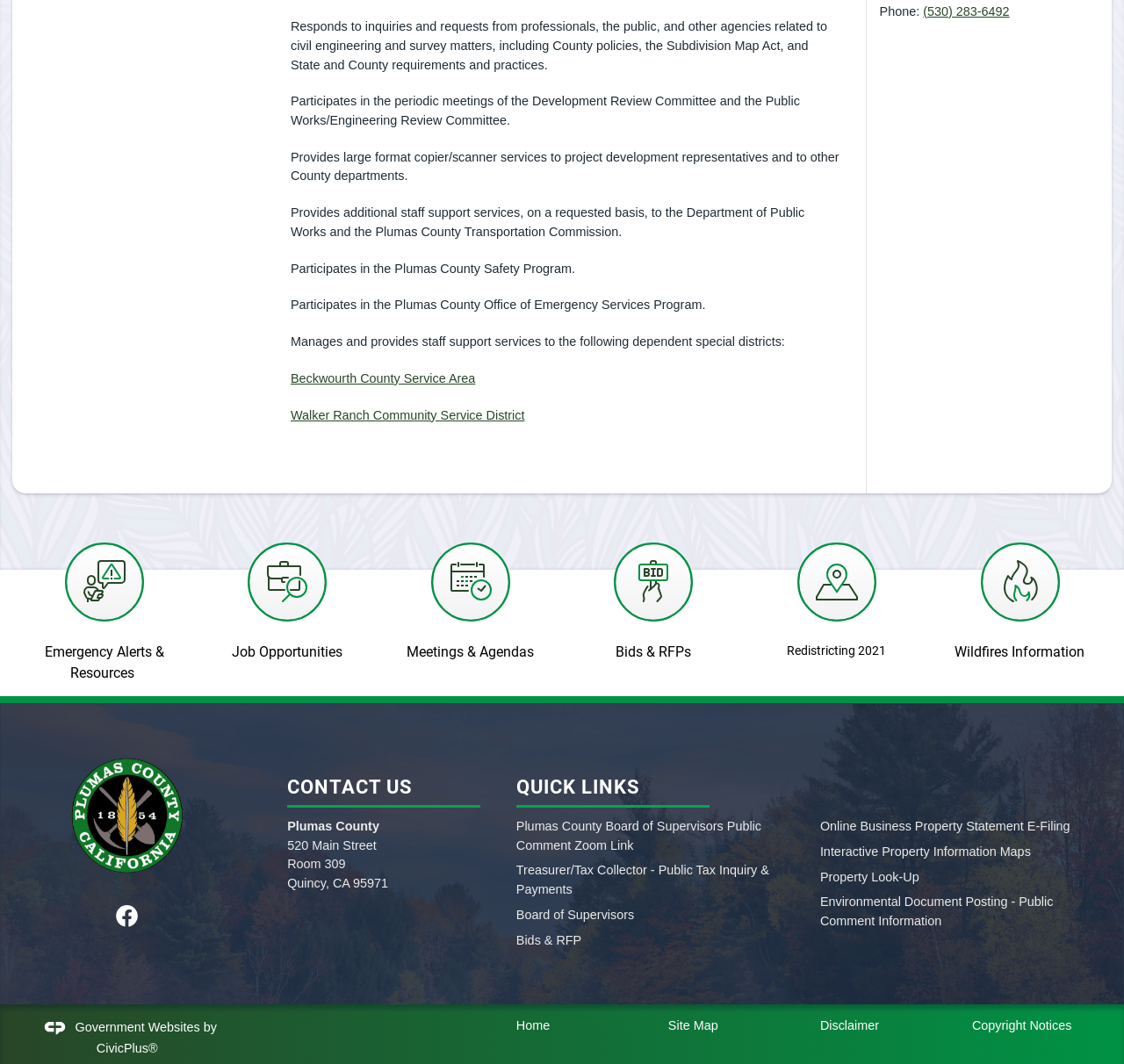What is the name of the county?
Based on the visual details in the image, please answer the question thoroughly.

The name of the county is mentioned in the contact information section of the webpage, along with the address and other details.